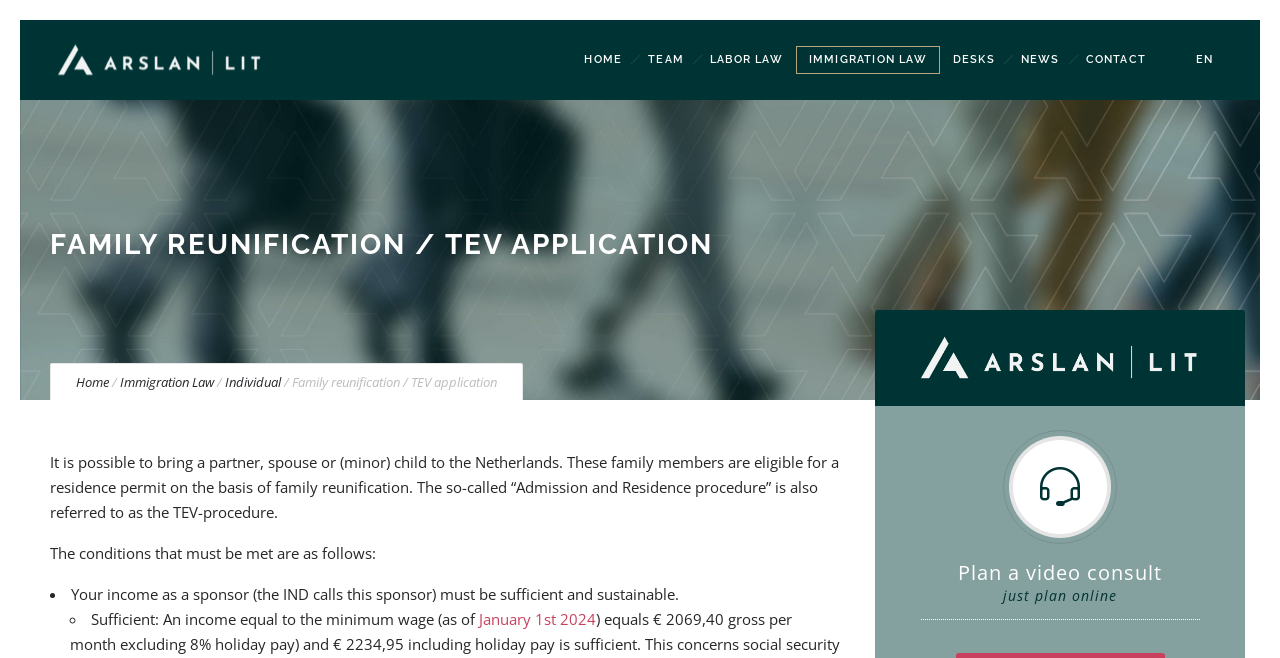Identify the bounding box for the UI element specified in this description: "Labor Law". The coordinates must be four float numbers between 0 and 1, formatted as [left, top, right, bottom].

[0.545, 0.061, 0.622, 0.122]